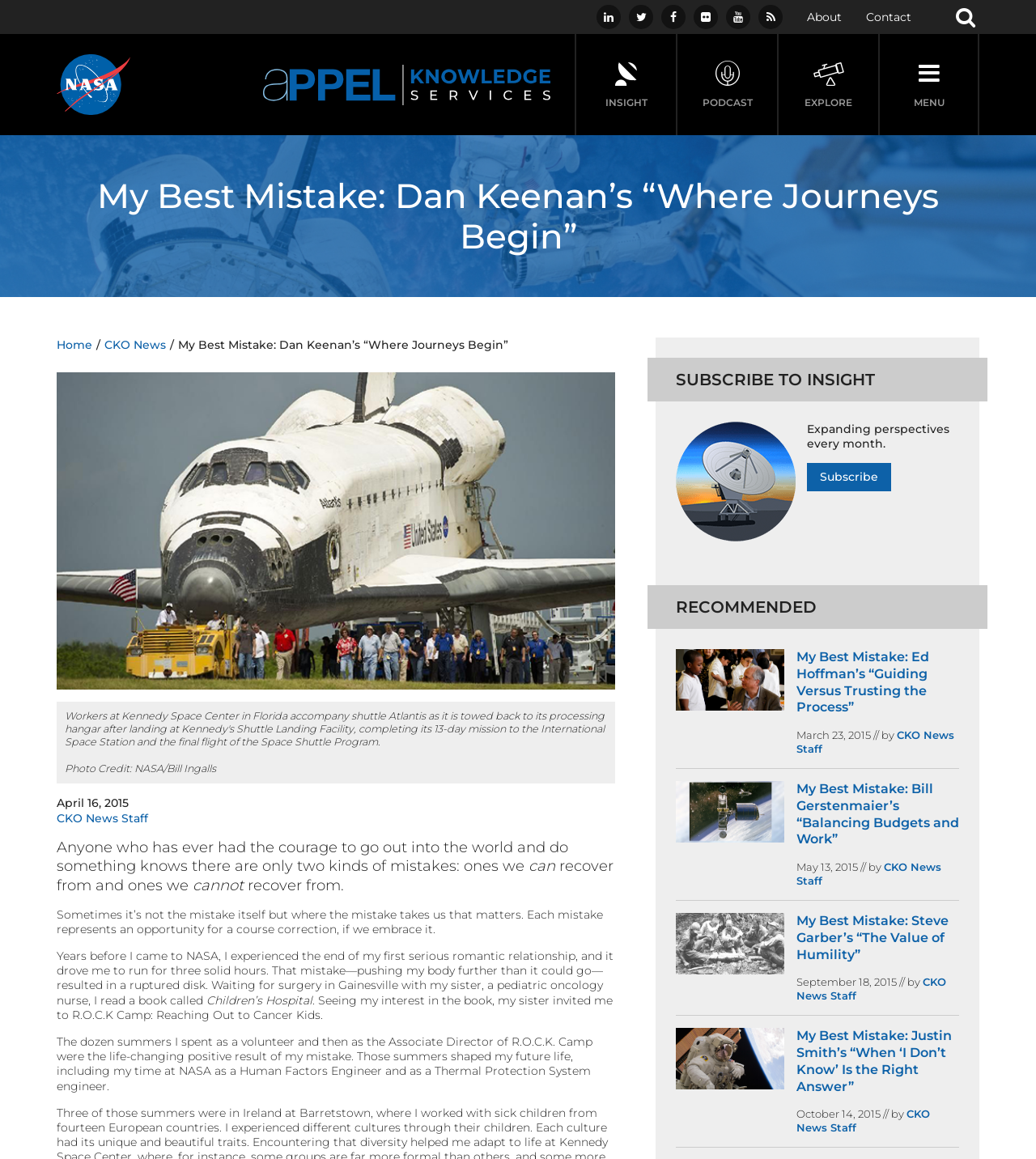How many recommended articles are there?
Relying on the image, give a concise answer in one word or a brief phrase.

4